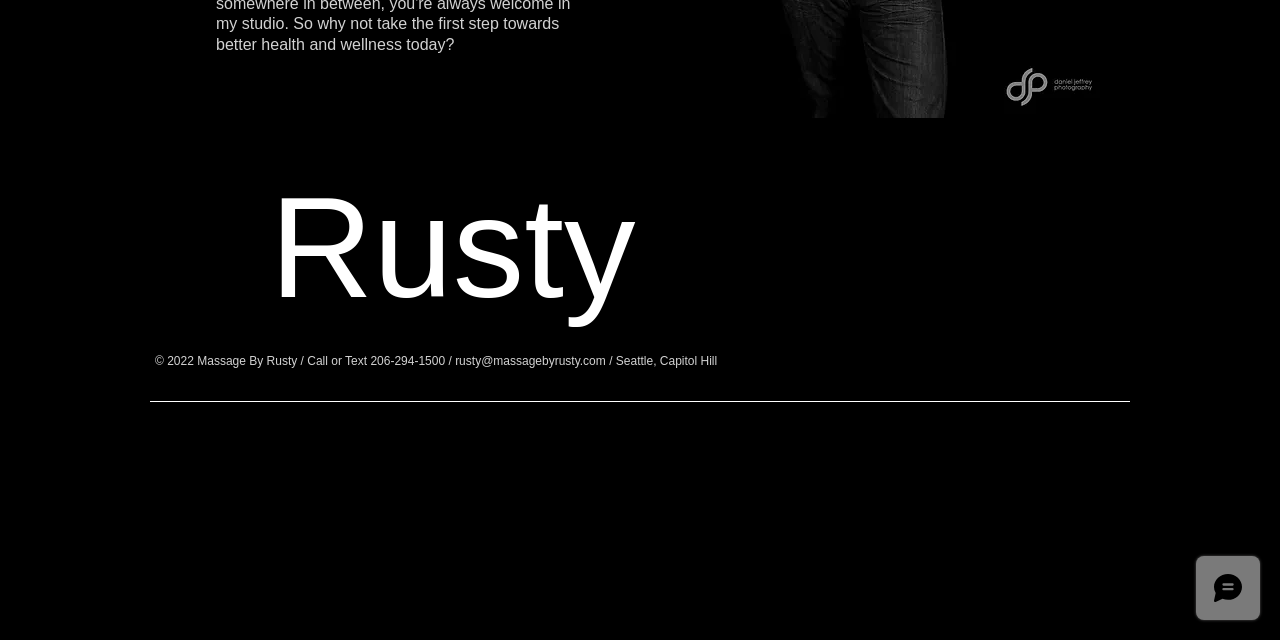Determine the bounding box for the UI element that matches this description: "rusty@massagebyrusty.com".

[0.356, 0.554, 0.473, 0.575]